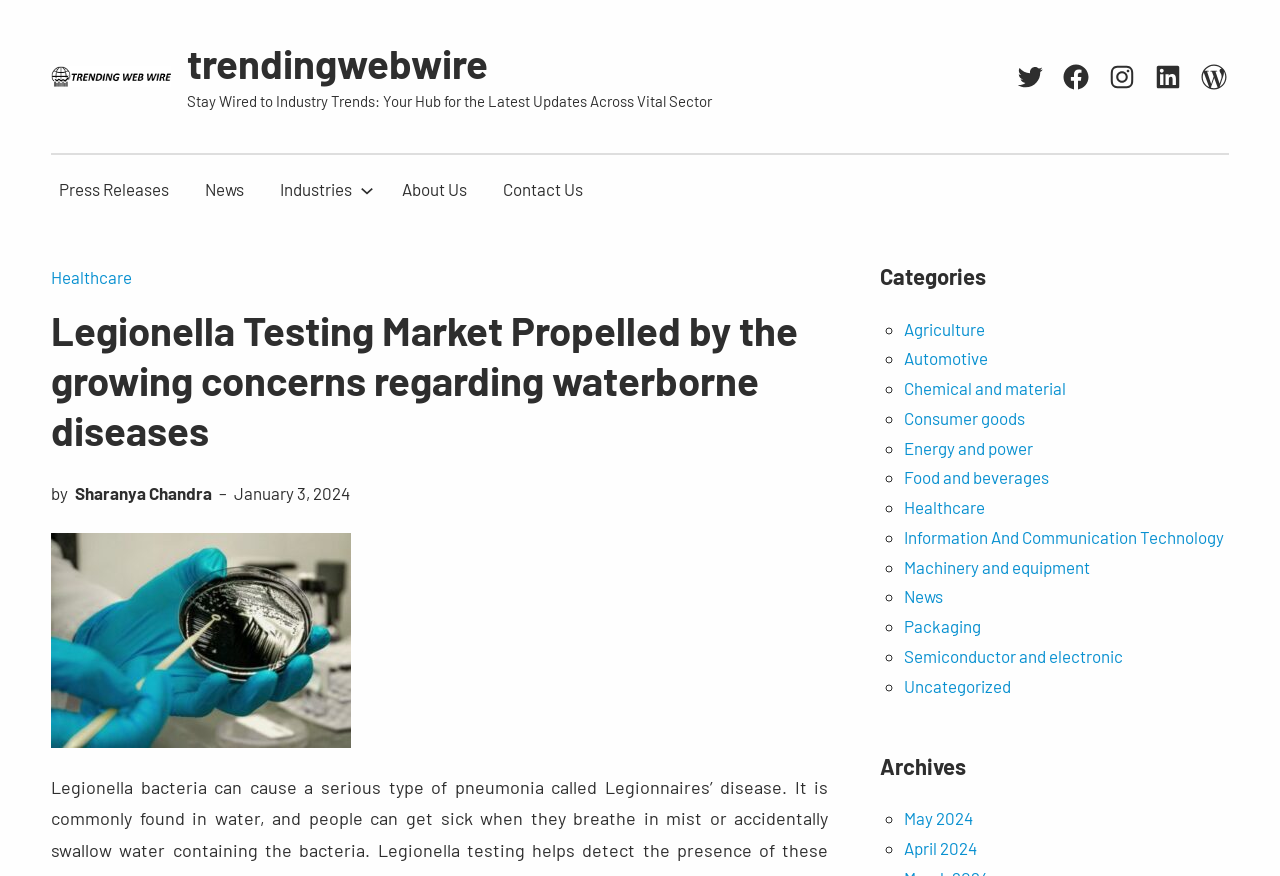Who is the author of the article?
Examine the image and provide an in-depth answer to the question.

I determined the author of the article by looking at the static text element with the text 'Sharanya Chandra' which is likely to be the author's name.